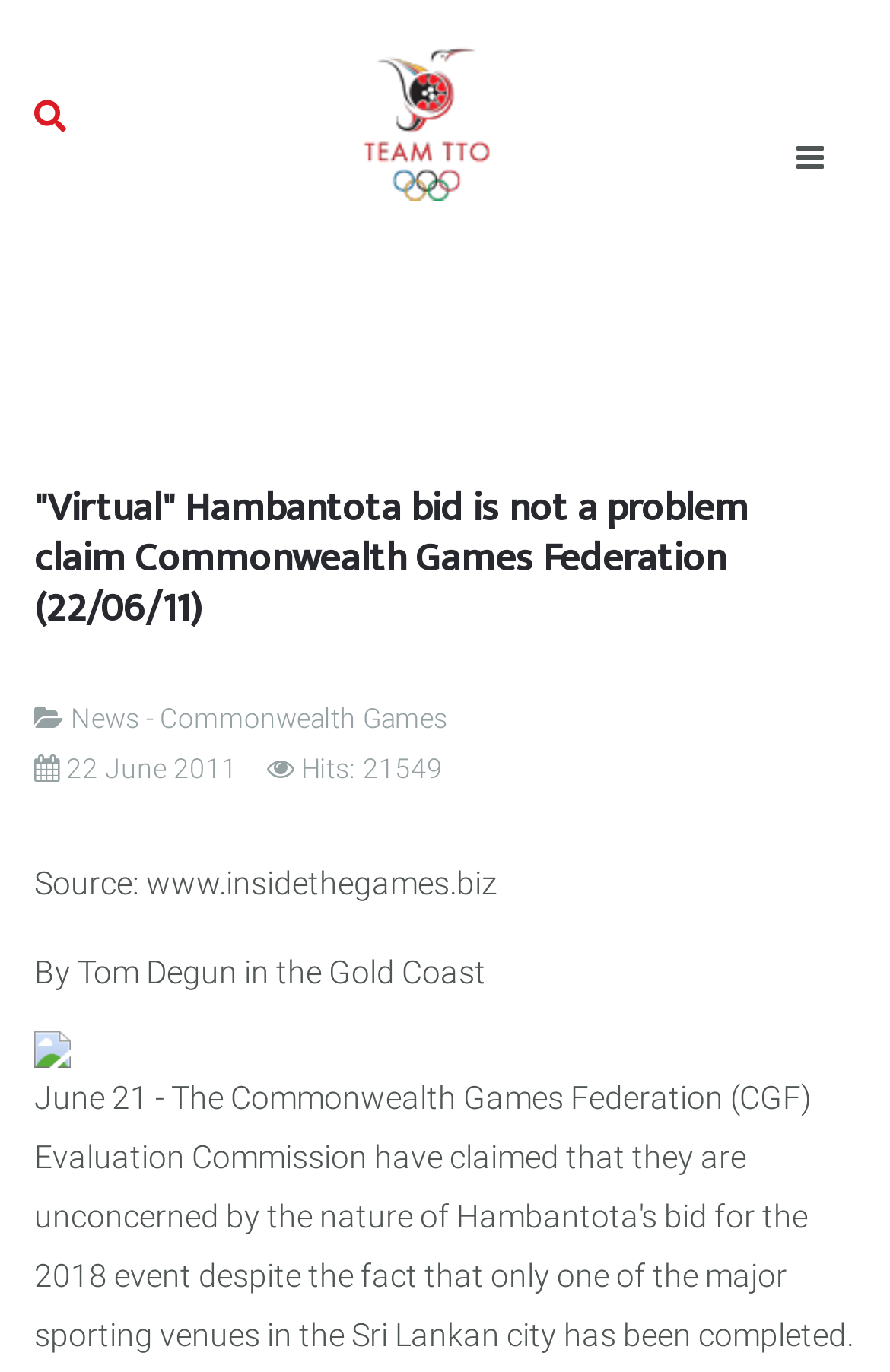Who is the author of the article?
Answer the question with a detailed and thorough explanation.

I found the author of the article by looking at the static text element that says 'By Tom Degun in the Gold Coast'.